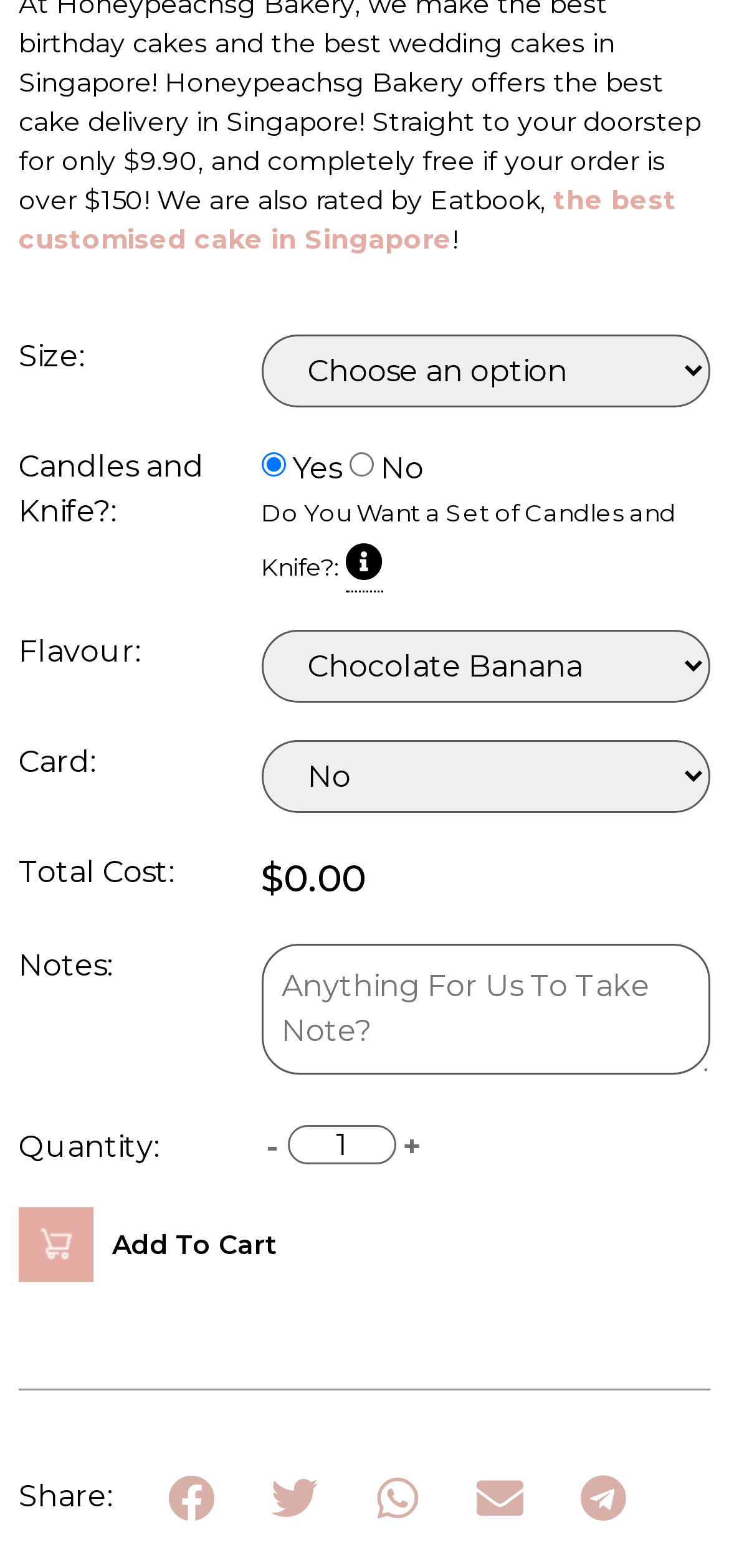What is the default option for candles and knife?
Using the visual information from the image, give a one-word or short-phrase answer.

Yes